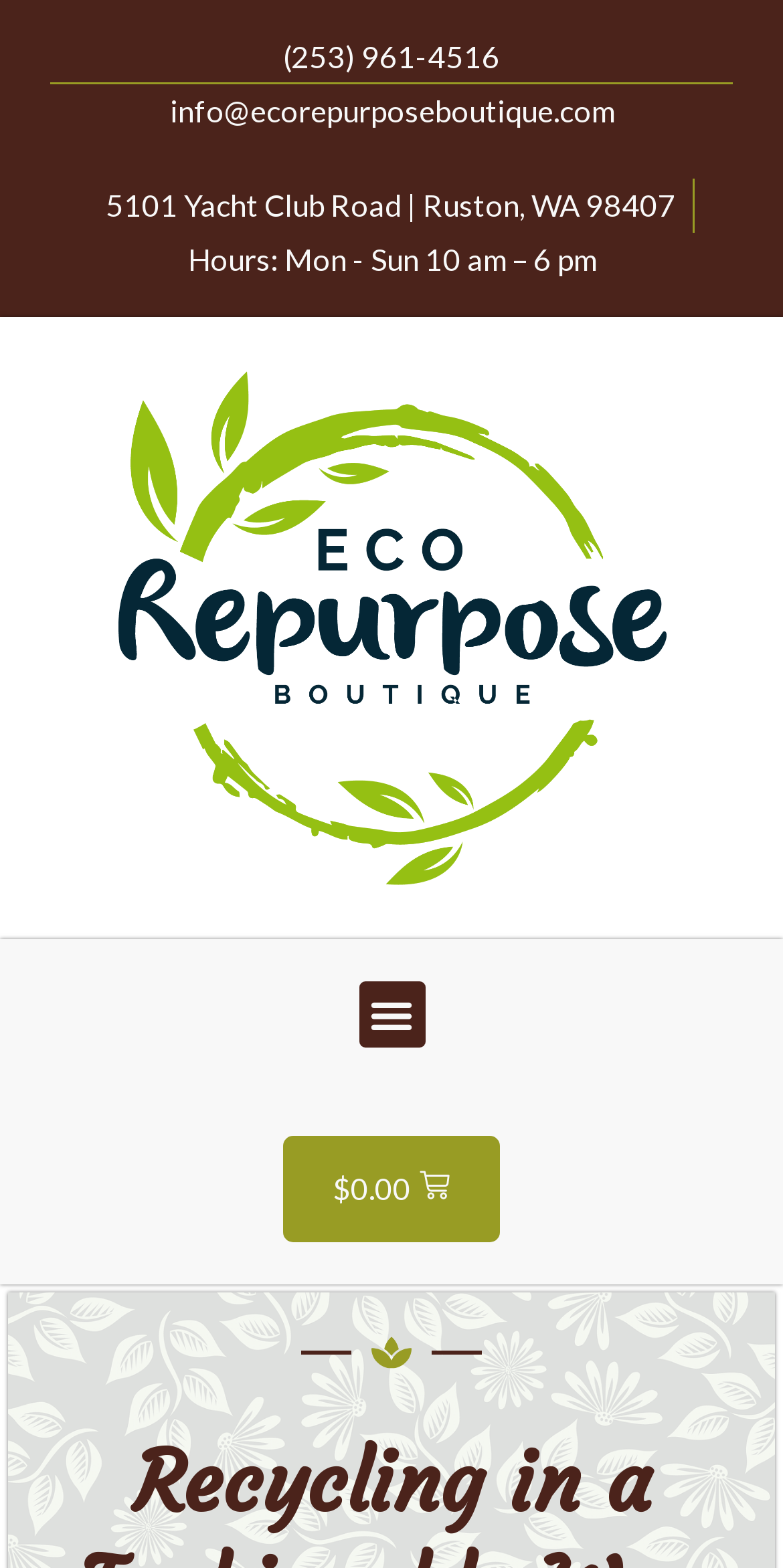What is the address of Eco Repurpose Boutique?
Give a single word or phrase as your answer by examining the image.

5101 Yacht Club Road | Ruston, WA 98407